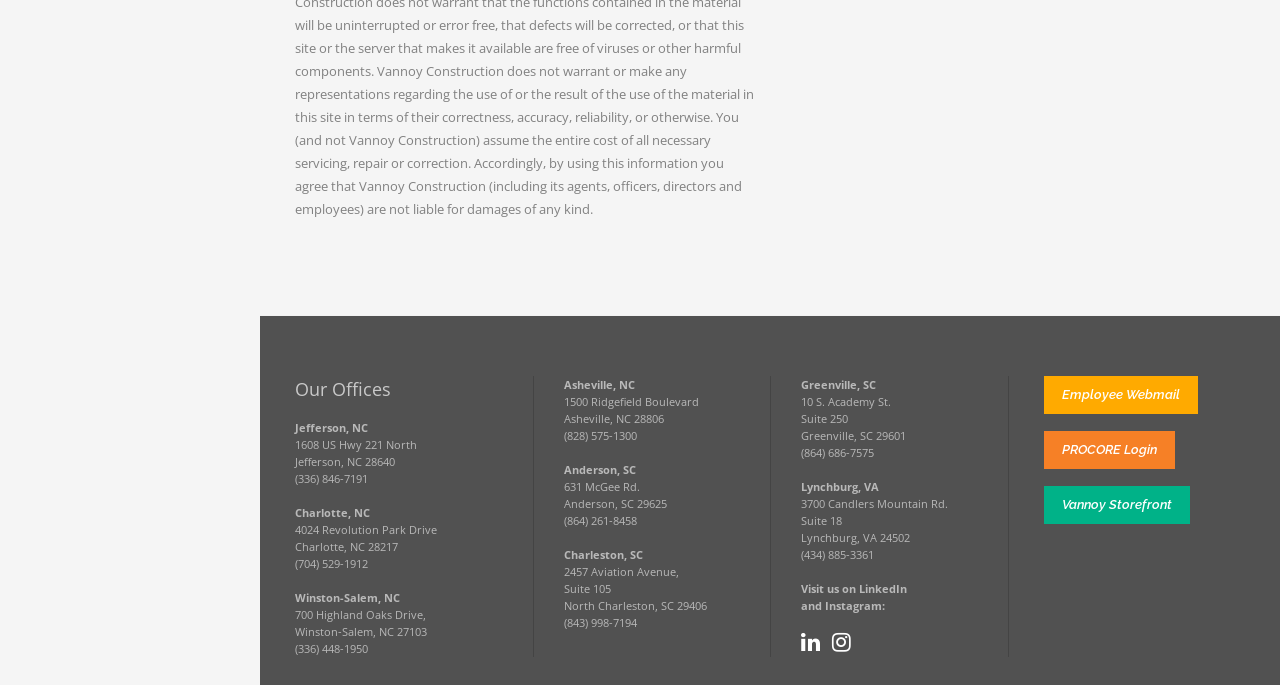Please find the bounding box coordinates in the format (top-left x, top-left y, bottom-right x, bottom-right y) for the given element description. Ensure the coordinates are floating point numbers between 0 and 1. Description: PROCORE Login

[0.815, 0.629, 0.918, 0.685]